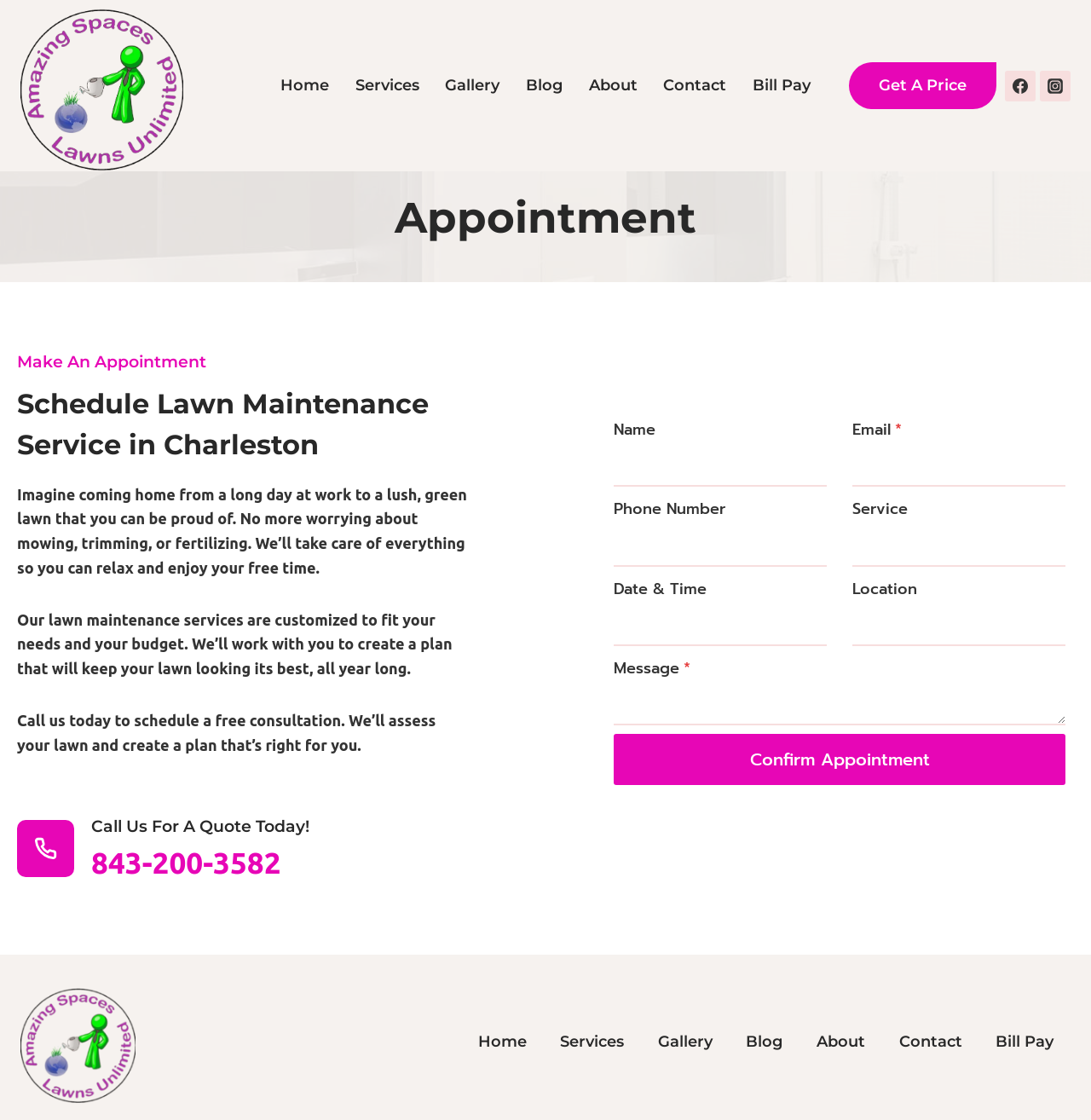Please find the bounding box coordinates of the element that needs to be clicked to perform the following instruction: "Go to Home page". The bounding box coordinates should be four float numbers between 0 and 1, represented as [left, top, right, bottom].

[0.245, 0.056, 0.314, 0.097]